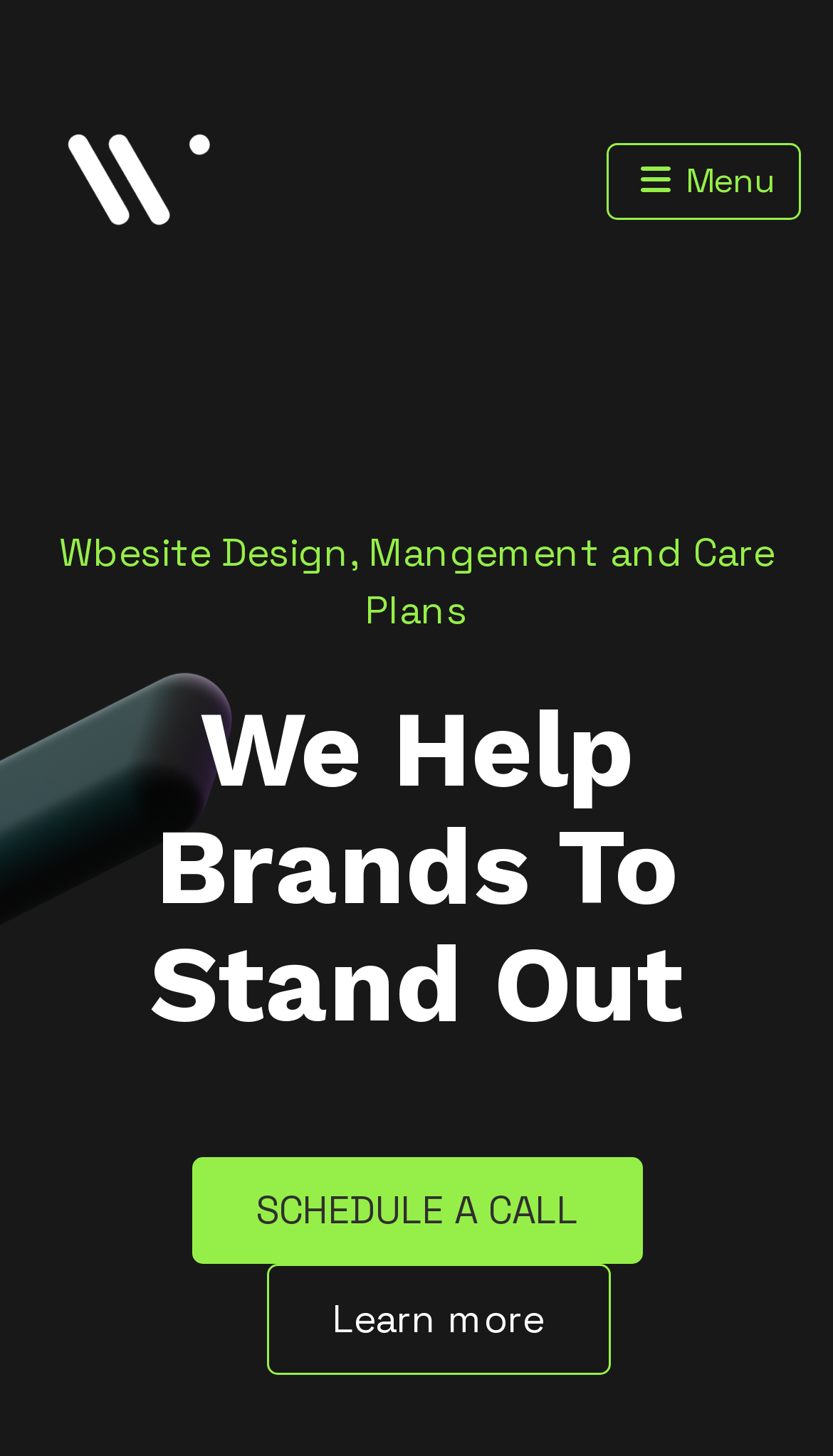How many buttons are on the webpage?
Based on the image, give a one-word or short phrase answer.

2